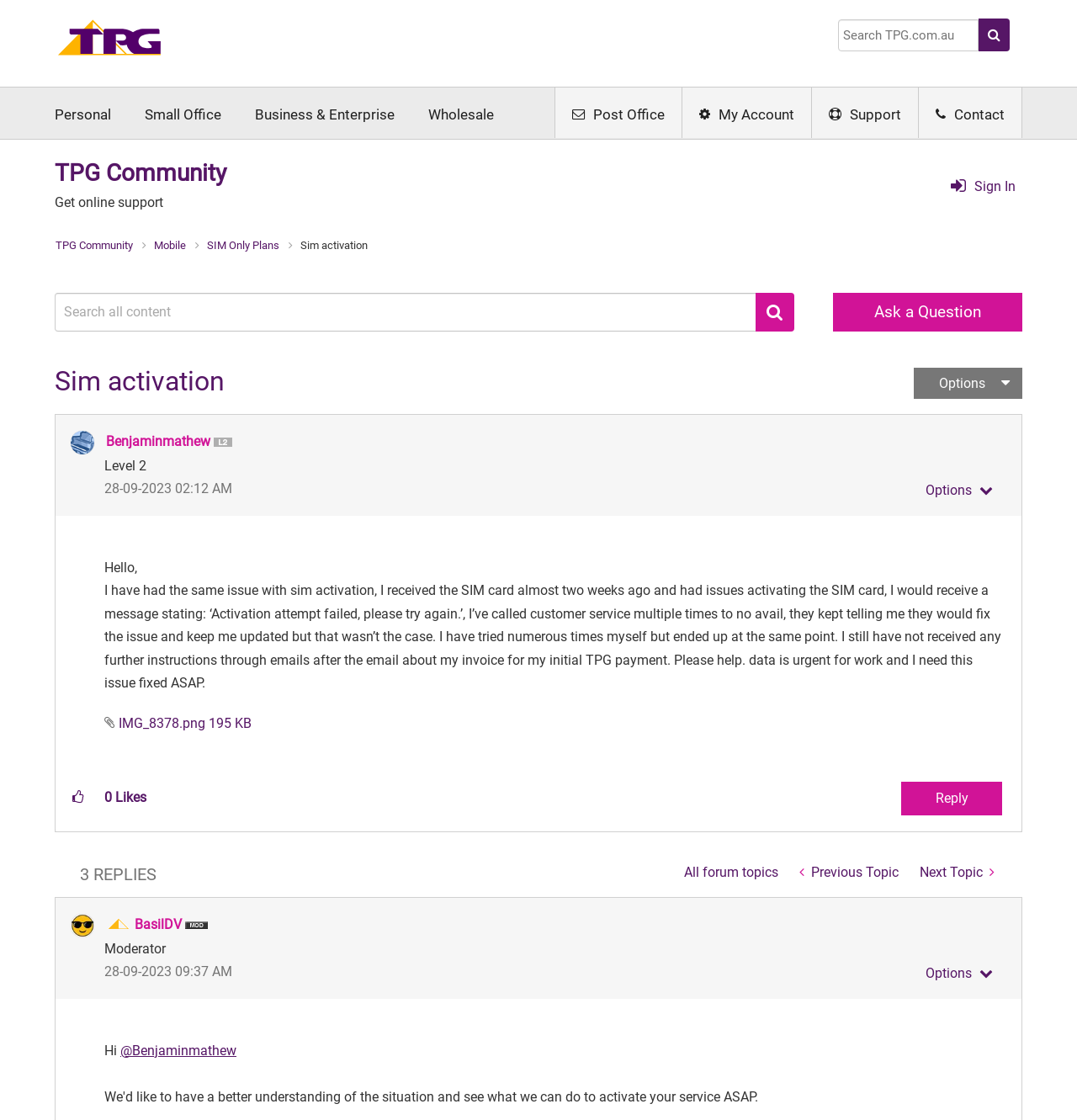Based on the element description alt="Pedeva Signature", identify the bounding box coordinates for the UI element. The coordinates should be in the format (top-left x, top-left y, bottom-right x, bottom-right y) and within the 0 to 1 range.

None